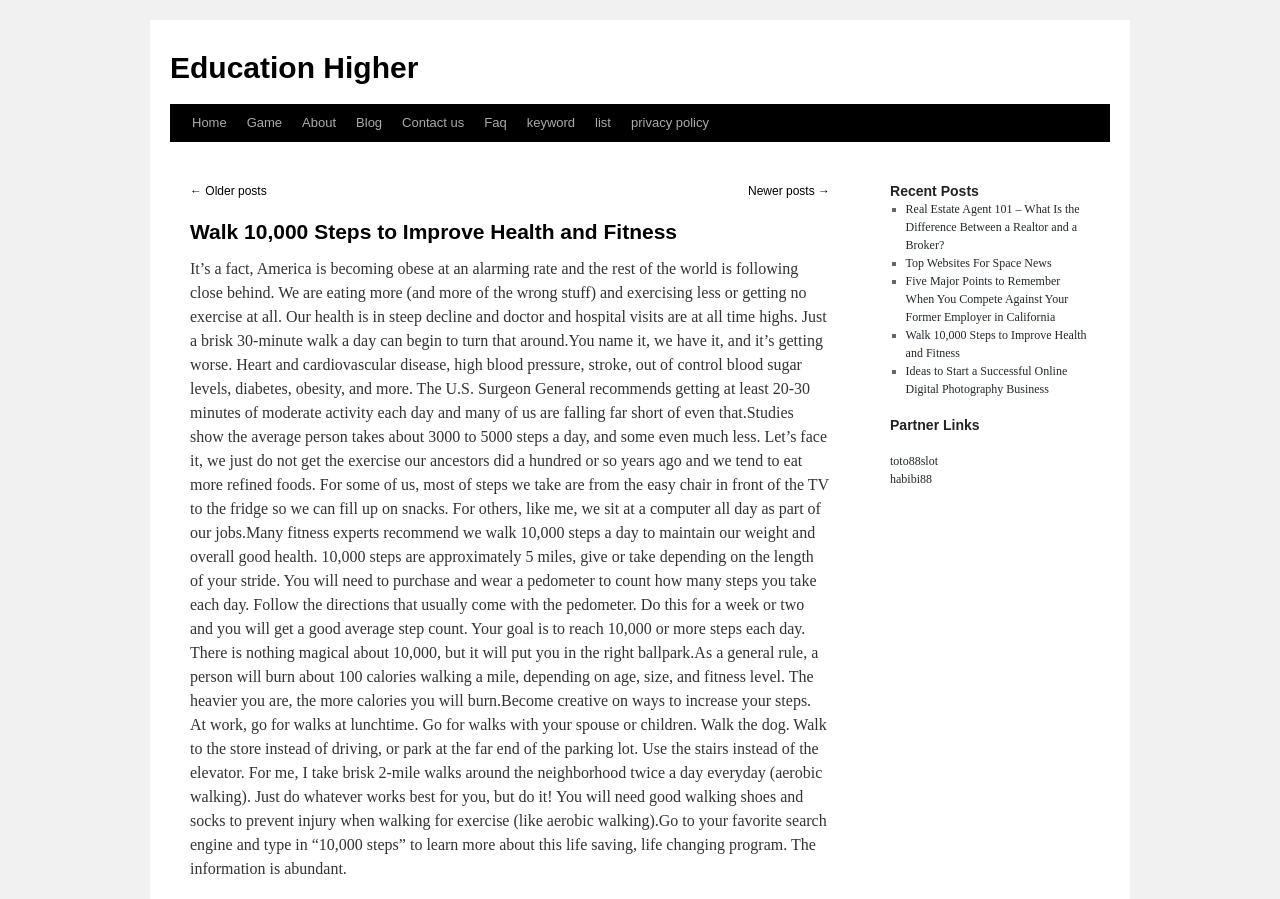Offer a detailed account of what is visible on the webpage.

The webpage is titled "Education Higher | Page 2" and has a prominent heading "Education Higher" at the top left corner. Below this heading, there is a row of links, including "Skip to content", "Home", "Game", "About", "Blog", "Contact us", "Faq", "keyword", "list", and "privacy policy", which are evenly spaced and aligned horizontally.

On the left side of the page, there is a navigation section with two links, "← Older posts" and "Newer posts →", which are positioned above and below each other.

The main content of the page is a long article titled "Walk 10,000 Steps to Improve Health and Fitness", which takes up most of the page's real estate. The article discusses the importance of walking 10,000 steps a day to maintain good health and provides tips on how to increase one's step count.

To the right of the article, there is a complementary section with a heading "Recent Posts" and a list of five links to recent articles, including "Real Estate Agent 101 – What Is the Difference Between a Realtor and a Broker?", "Top Websites For Space News", "Five Major Points to Remember When You Compete Against Your Former Employer in California", "Walk 10,000 Steps to Improve Health and Fitness", and "Ideas to Start a Successful Online Digital Photography Business". Each link is preceded by a list marker "■".

Below the "Recent Posts" section, there is another section with a heading "Partner Links" and two links, "toto88slot" and "habibi88", which are positioned one below the other.